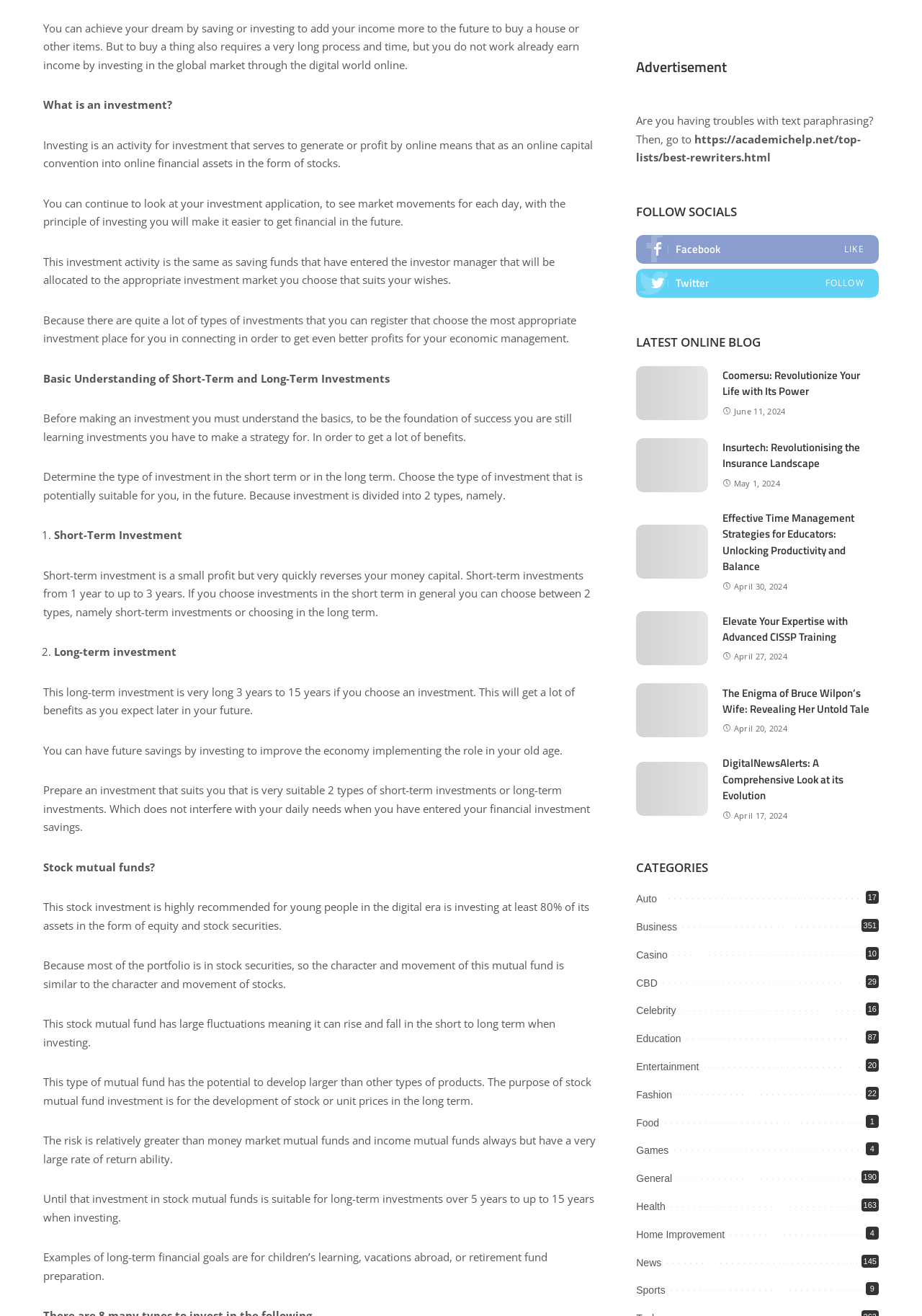Can you find the bounding box coordinates for the element to click on to achieve the instruction: "Read the article 'Coomersu: Revolutionize Your Life with Its Power'"?

[0.784, 0.279, 0.933, 0.304]